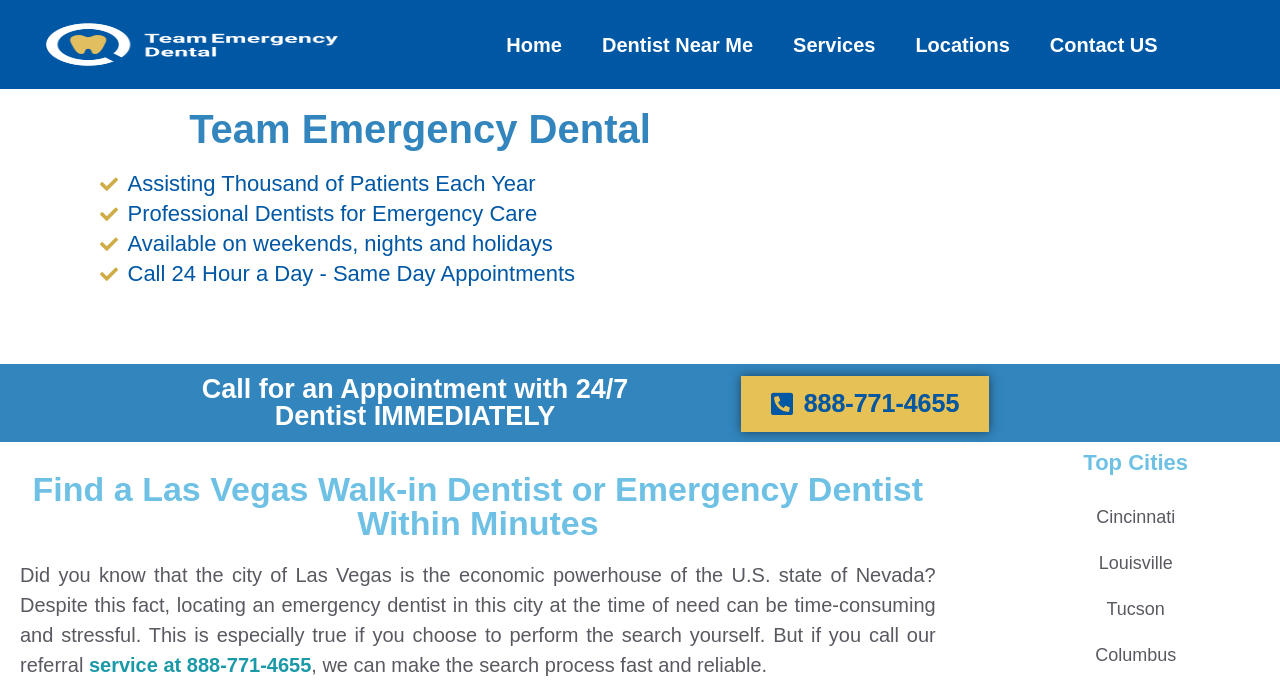Answer the question in one word or a short phrase:
What is the name of the city where the emergency dentist service is available?

Las Vegas